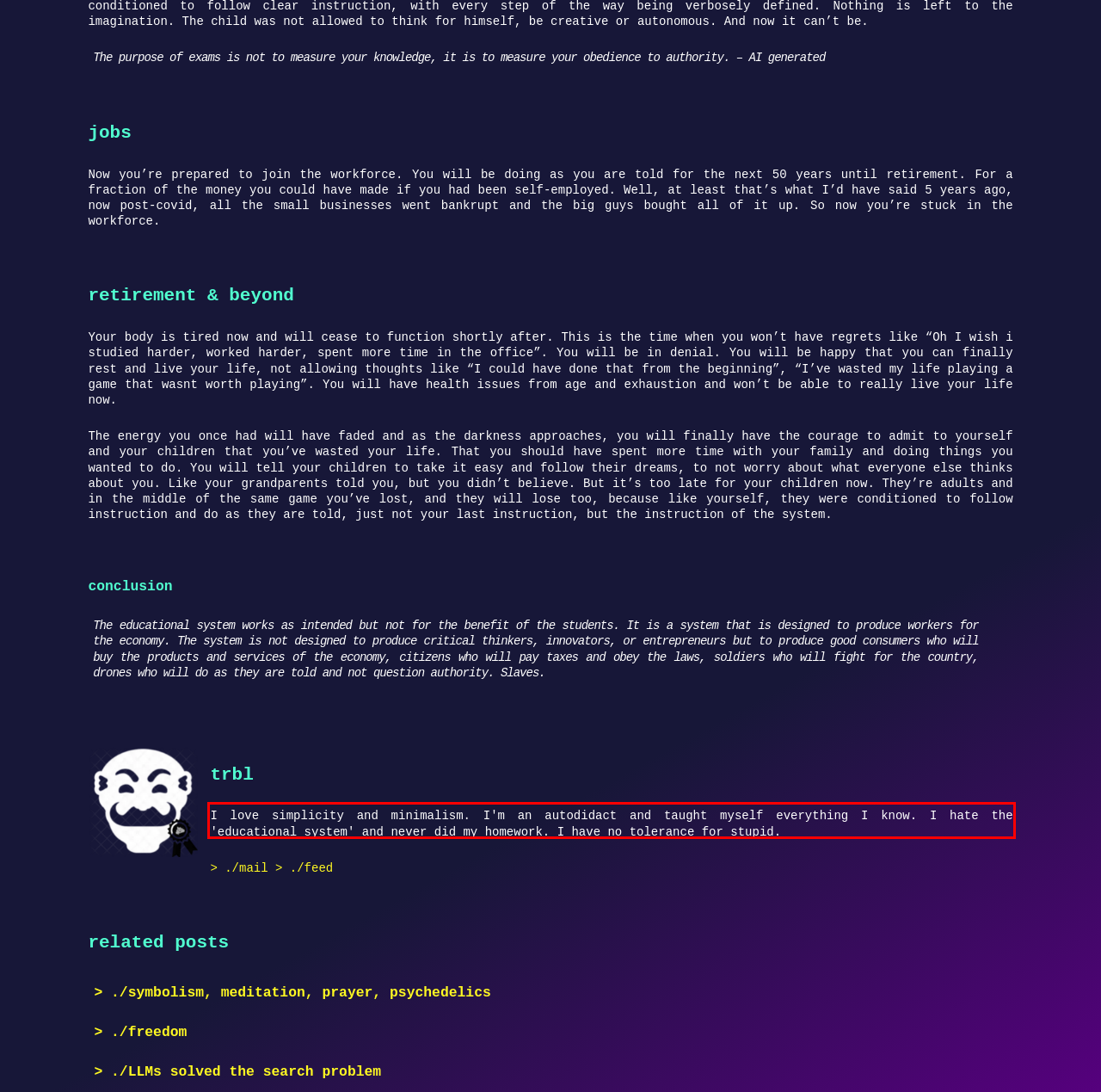Using OCR, extract the text content found within the red bounding box in the given webpage screenshot.

I love simplicity and minimalism. I'm an autodidact and taught myself everything I know. I hate the 'educational system' and never did my homework. I have no tolerance for stupid.